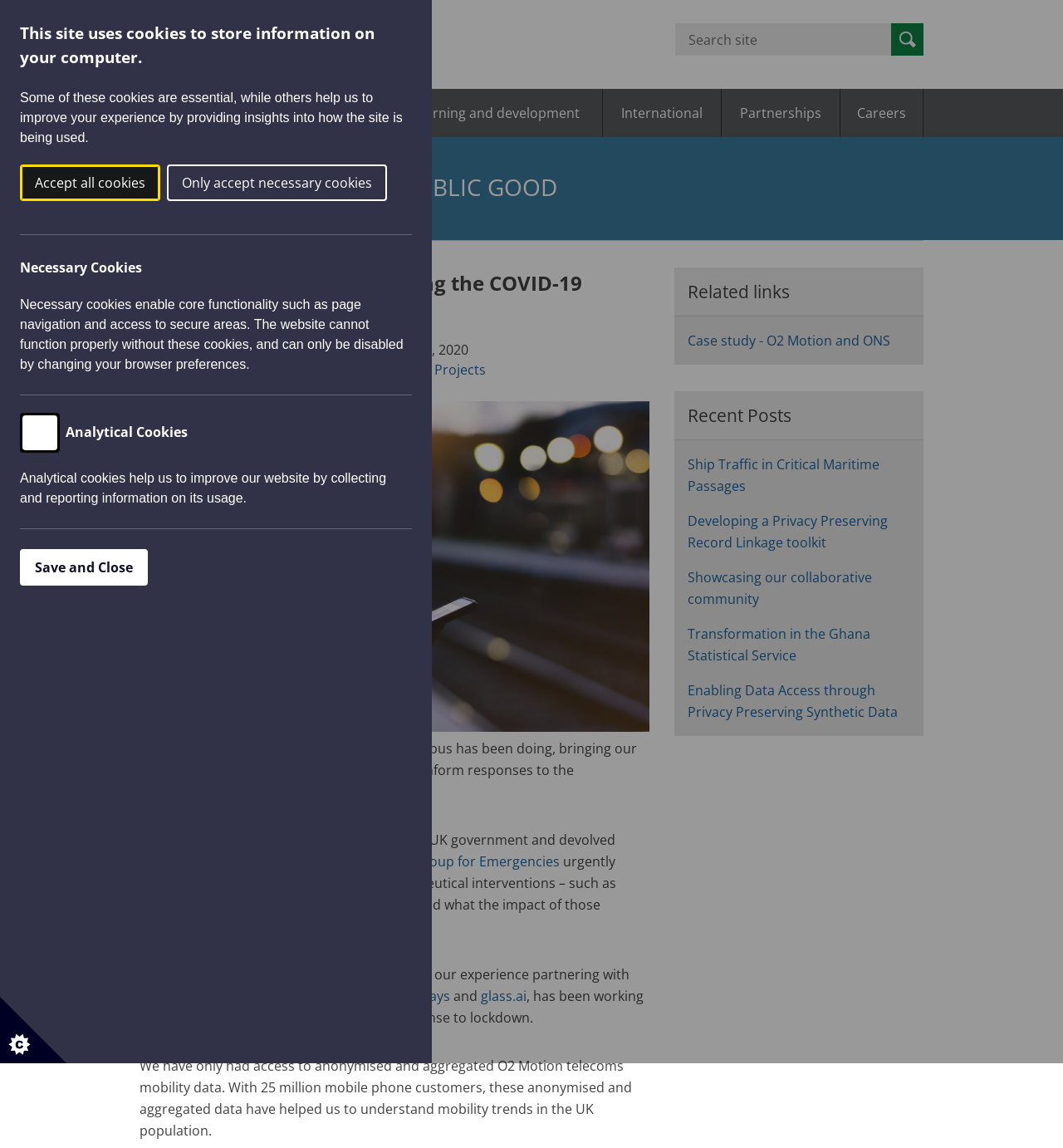Please determine the bounding box coordinates of the section I need to click to accomplish this instruction: "Read the blog post about understanding mobility during the COVID-19 pandemic".

[0.131, 0.233, 0.611, 0.285]